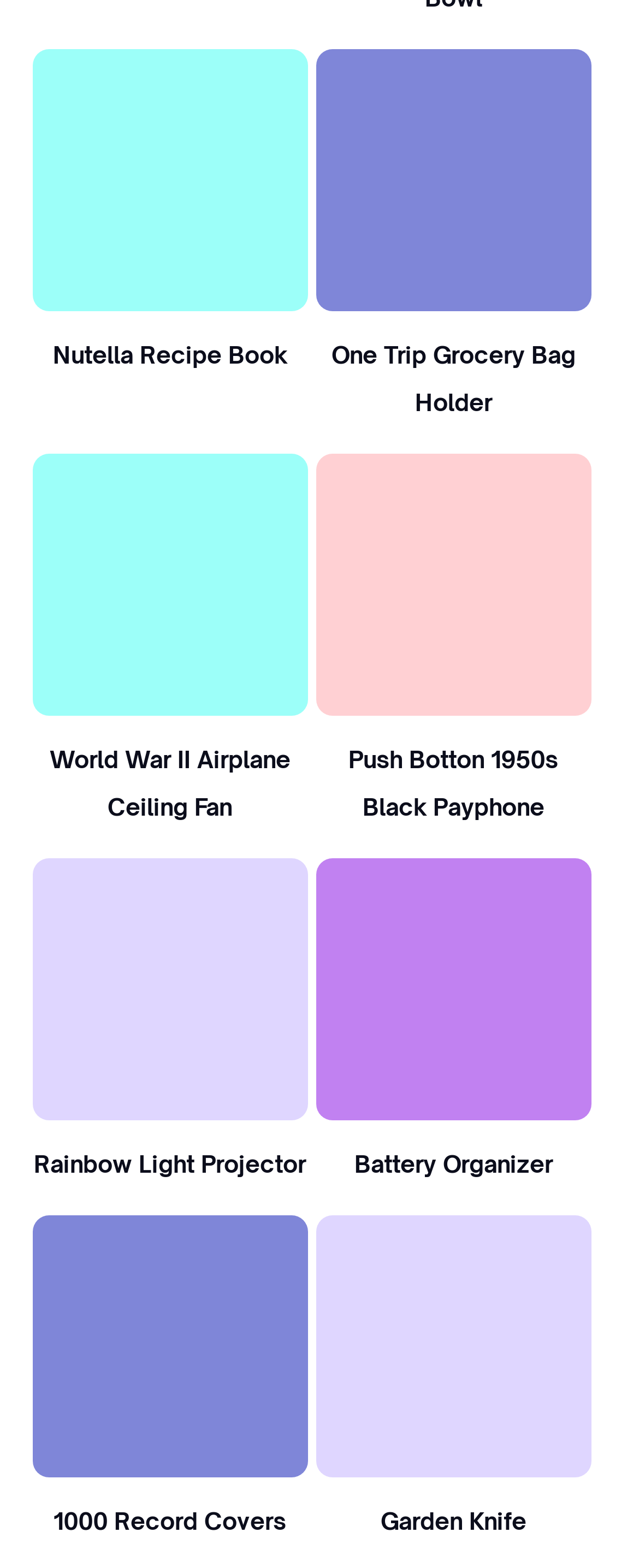How many products are displayed on this page?
Provide a concise answer using a single word or phrase based on the image.

10